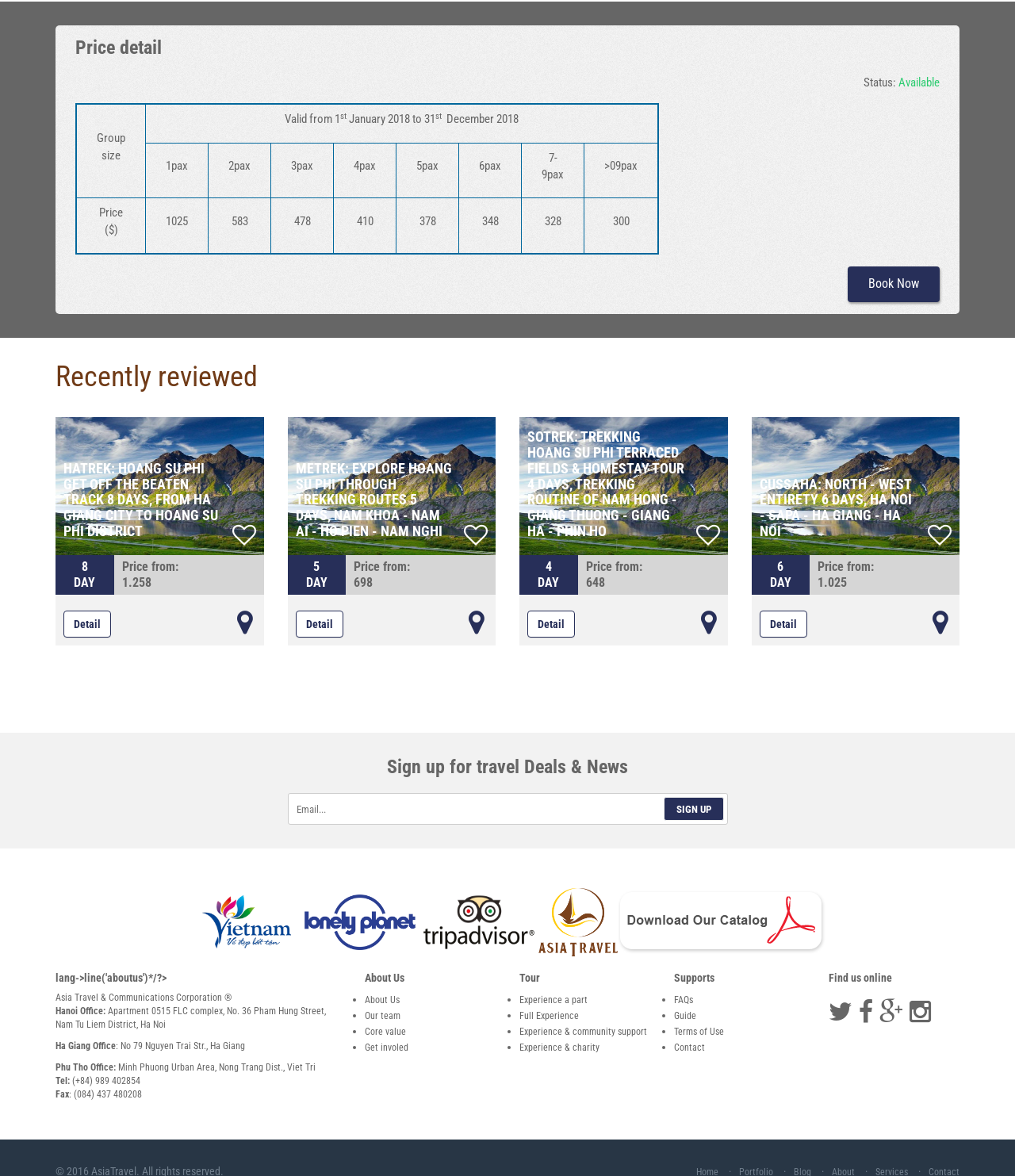Based on the image, please respond to the question with as much detail as possible:
How many trips are listed on this page?

I counted the number of trip listings on the page, each with a heading that starts with a trip name, such as 'HATREK: HOANG SU PHI GET OFF THE BEATEN TRACK 8 DAYS, FROM HA GIANG CITY TO HOANG SU PHI DISTRICT'. There are 4 such headings.